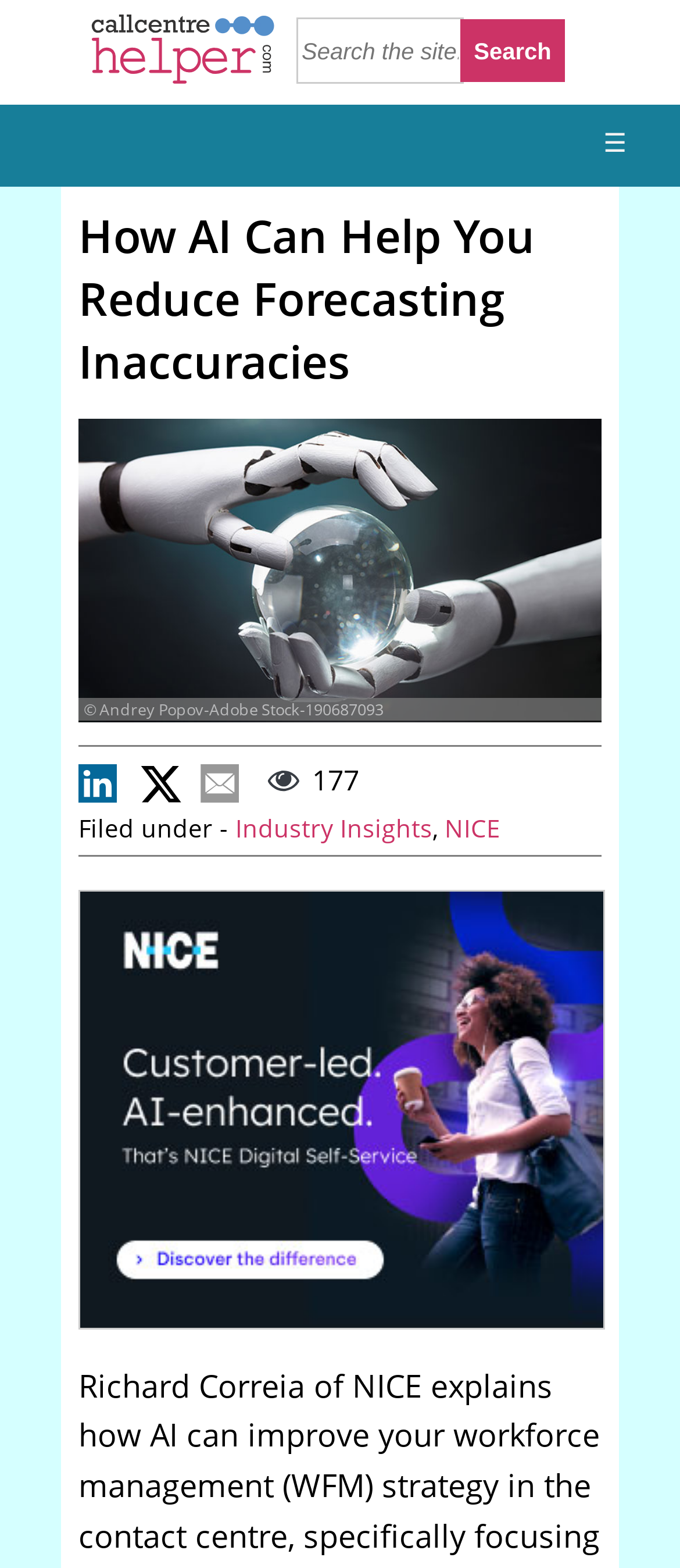Identify the bounding box coordinates for the UI element that matches this description: "name="q" placeholder="Search the site..."".

[0.436, 0.011, 0.682, 0.053]